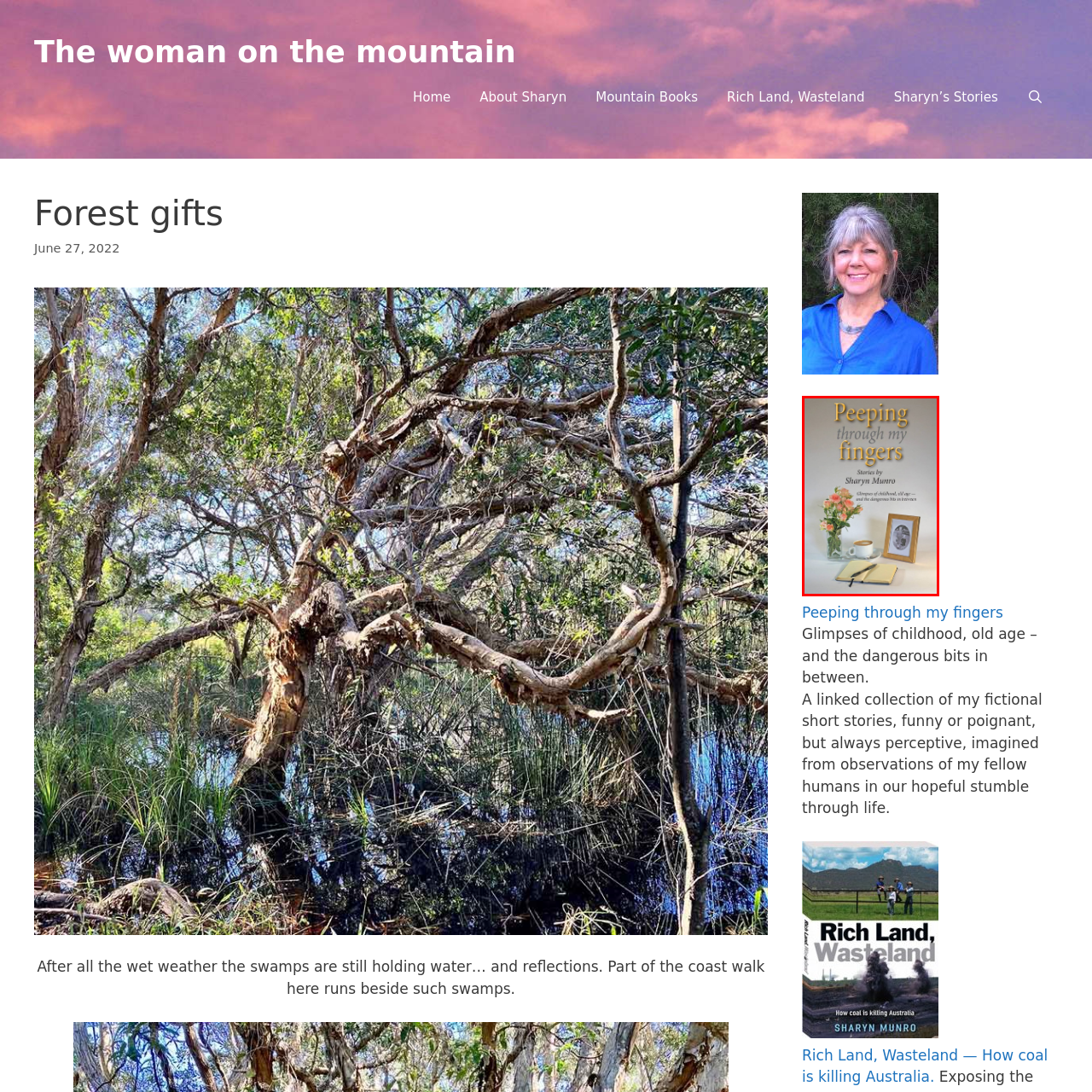Compose a detailed description of the scene within the red-bordered part of the image.

The image showcases the cover of the book titled "Peeping through my fingers," authored by Sharyn Munro. The design features a soft, neutral background that complements the book's title, elegantly displayed in a mix of bold and delicate typography in gold. Below the title, the author’s name is prominently featured. 

In the foreground, there is a charming arrangement of pink flowers in a vase, accompanied by a delicate teacup and a notebook with a pen, suggesting a cozy and inviting reading atmosphere. A framed picture lies next to these objects, adding a personal touch to the scene. The tagline underneath the author's name reads: "Glimpses of childhood, old age – and the dangerous bits in between," hinting at the poignant and reflective stories contained within the book. This cover art encapsulates a theme of nostalgia and introspection, inviting readers to delve into Munro's collection of fictional short stories.